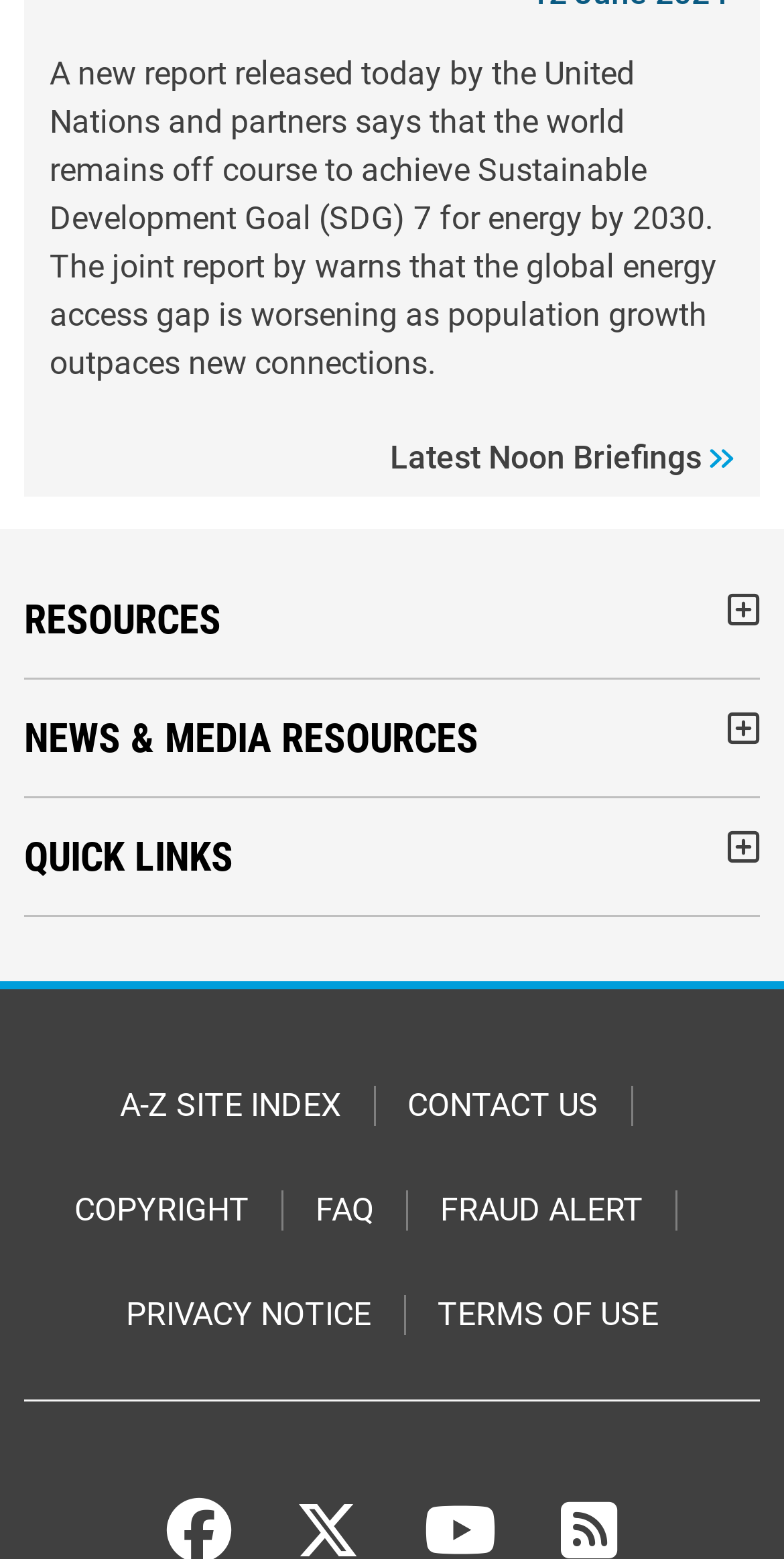Please identify the bounding box coordinates for the region that you need to click to follow this instruction: "Go to latest noon briefings".

[0.497, 0.281, 0.895, 0.305]